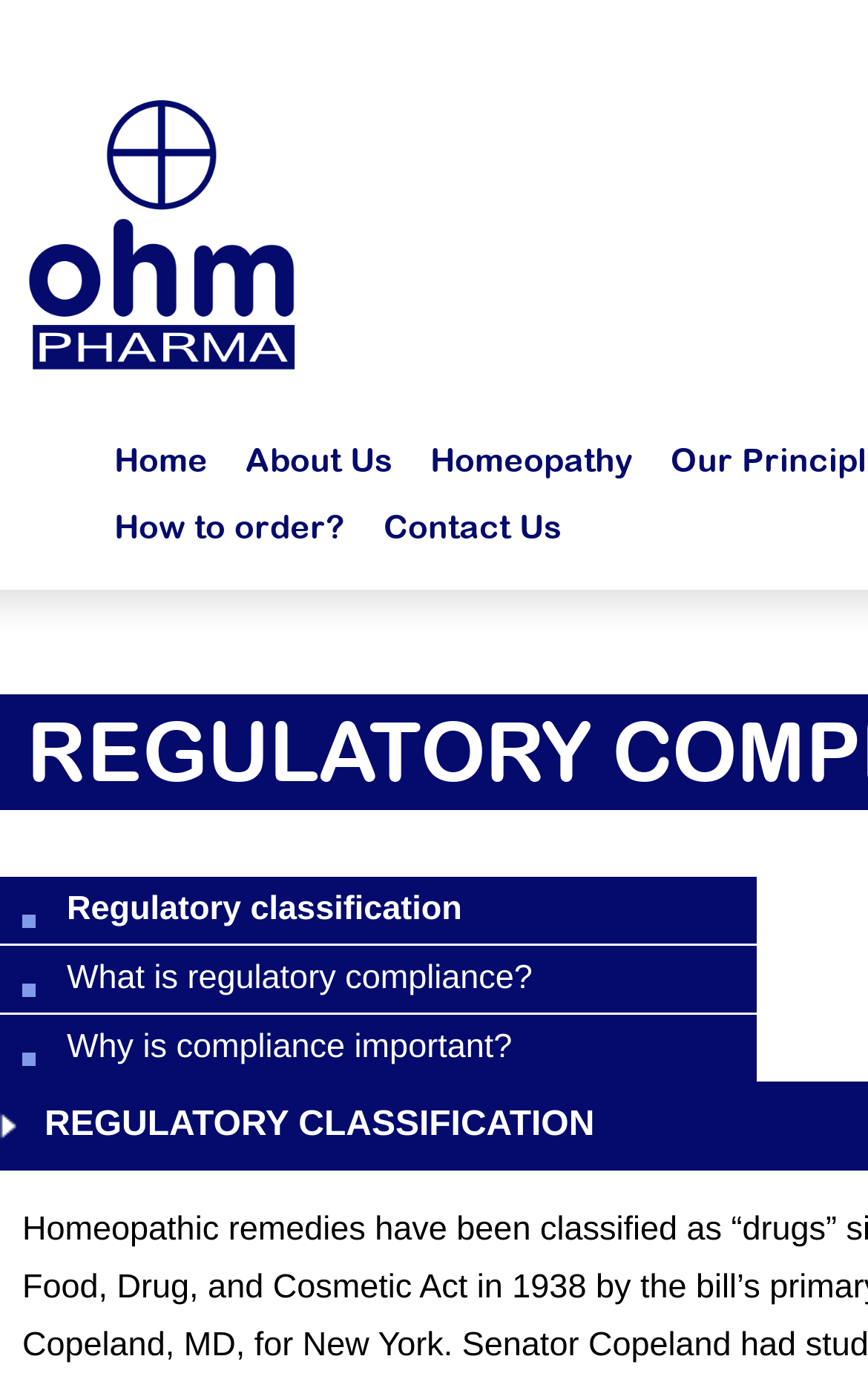What is the first link on the top navigation bar?
Please answer using one word or phrase, based on the screenshot.

Ohmpharma